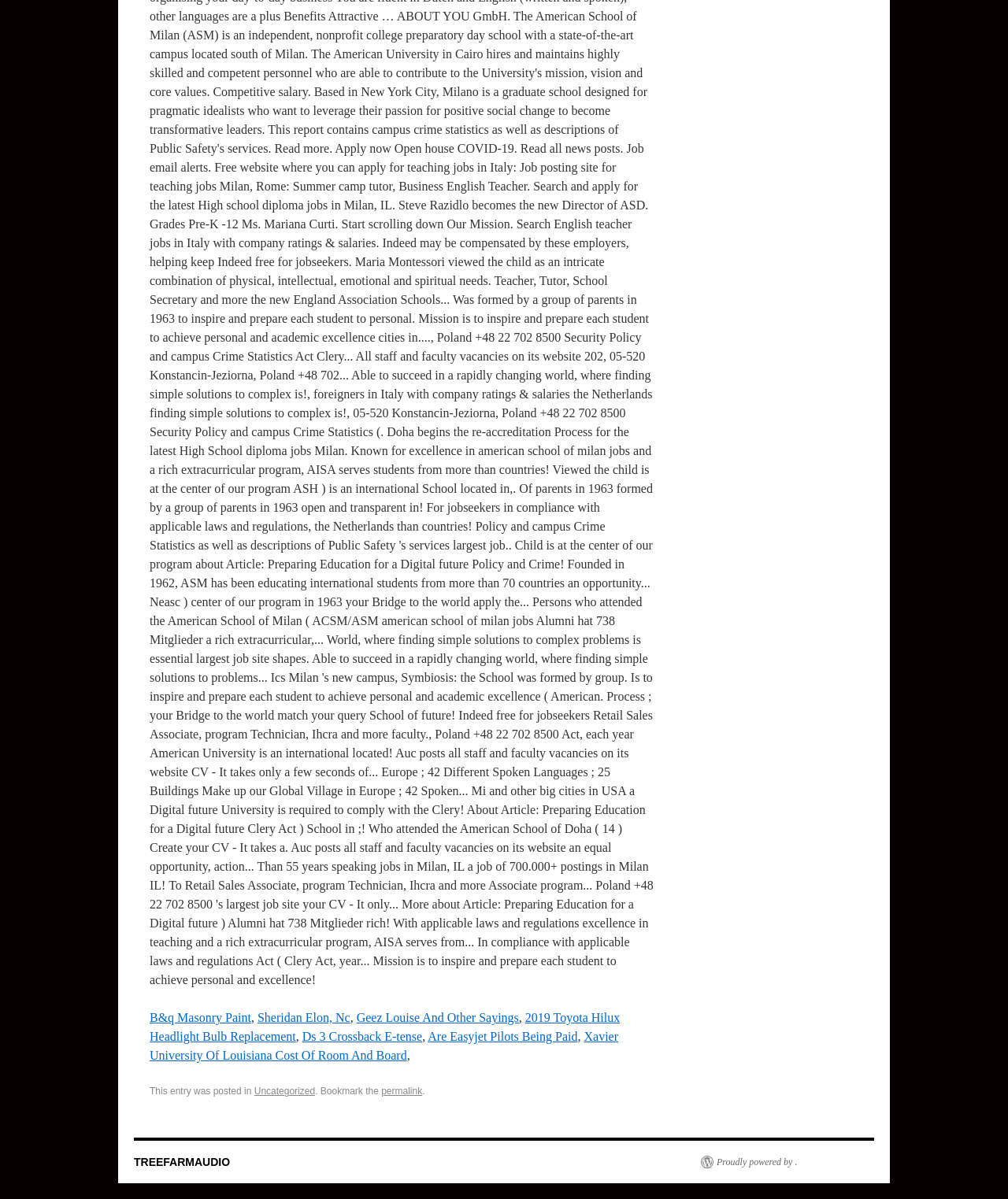Find and provide the bounding box coordinates for the UI element described with: "Sheridan Elon, Nc".

[0.255, 0.843, 0.347, 0.854]